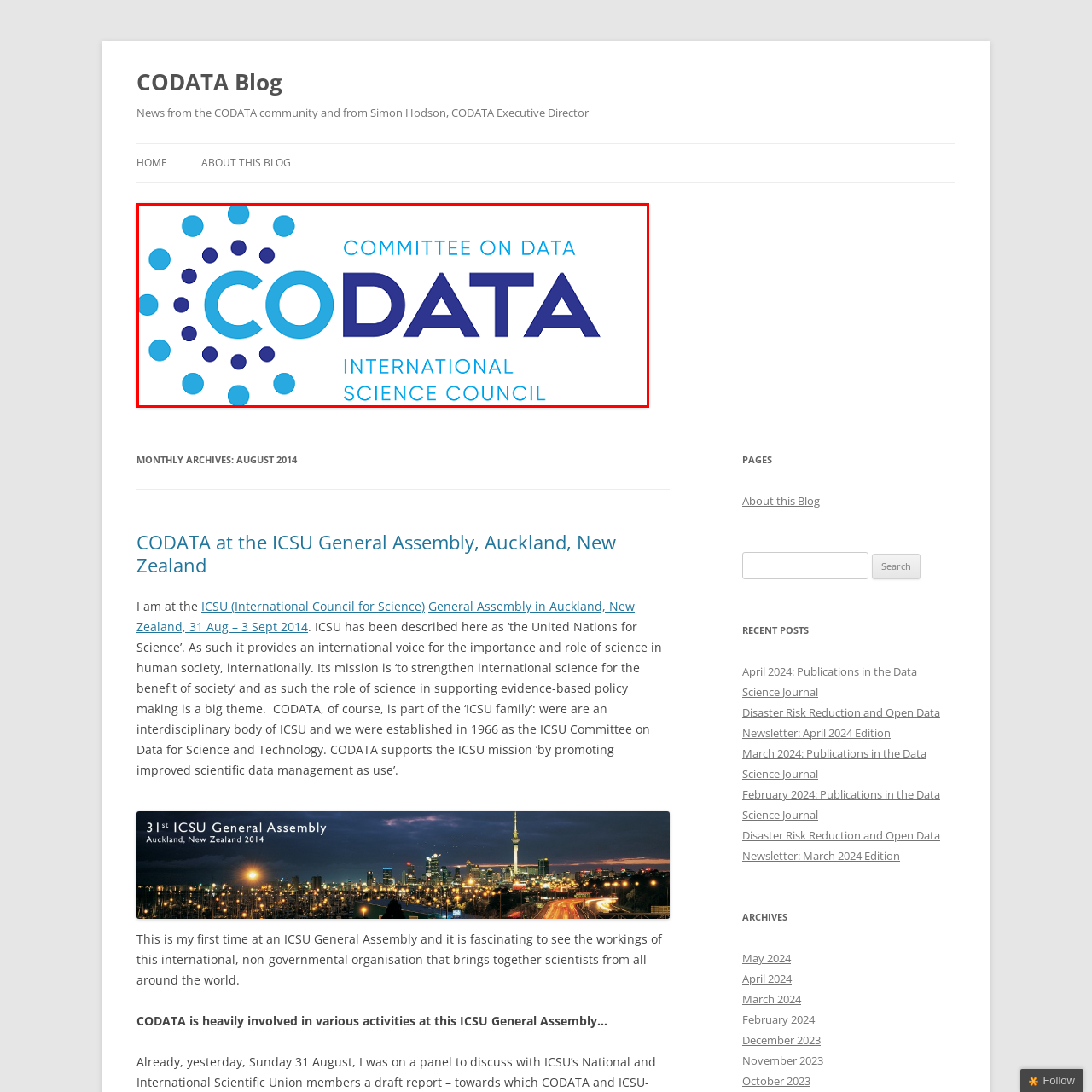What is the primary goal of CODATA's mission?
Focus on the visual details within the red bounding box and provide an in-depth answer based on your observations.

According to the caption, CODATA's mission is to enhance the management and use of data in scientific research, promoting its vital role in evidence-based policy-making and international collaboration in science, which indicates that the primary goal of CODATA's mission is to enhance data management and use.